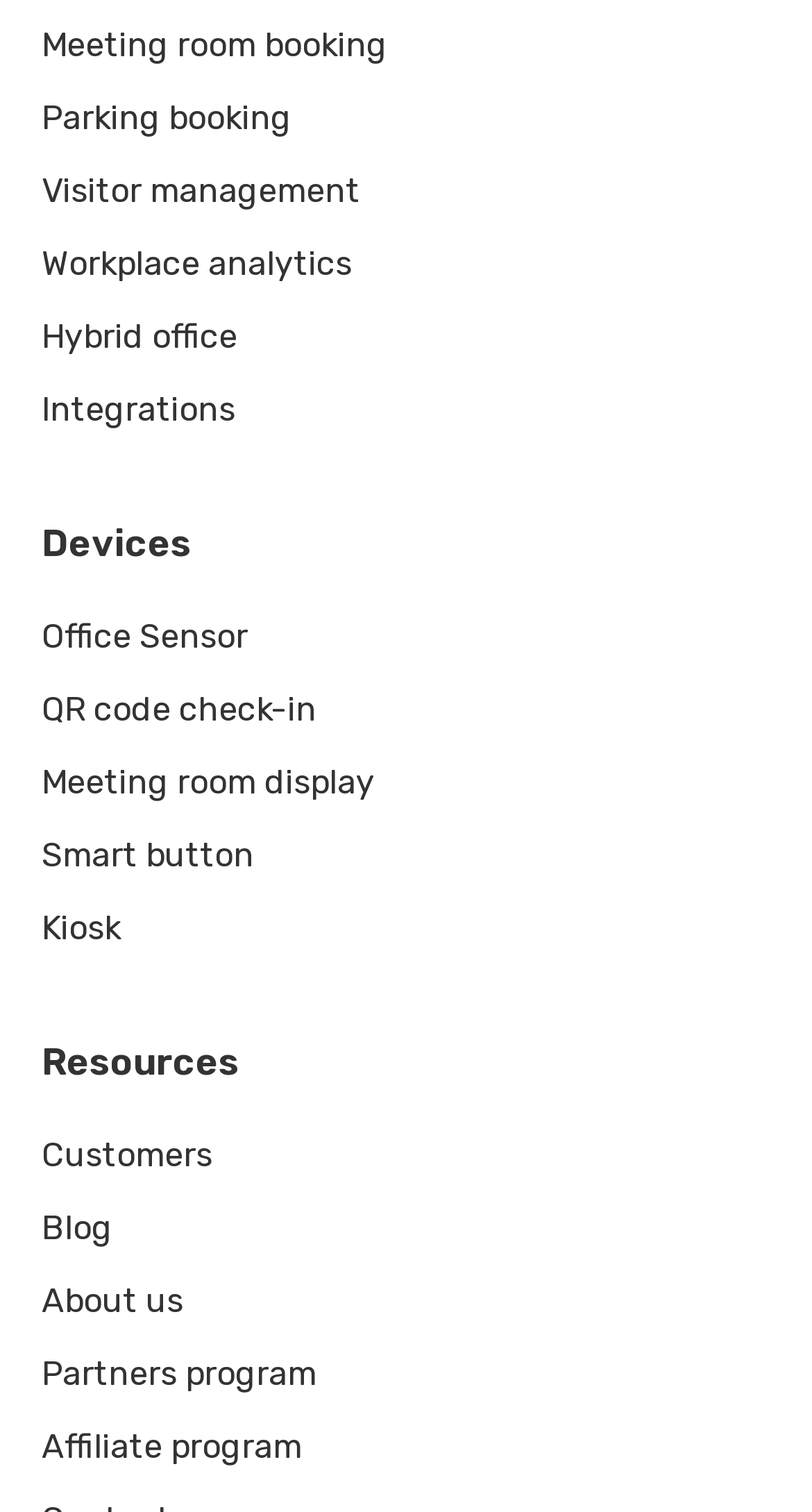How many buttons are there on the webpage?
Based on the image, provide your answer in one word or phrase.

15